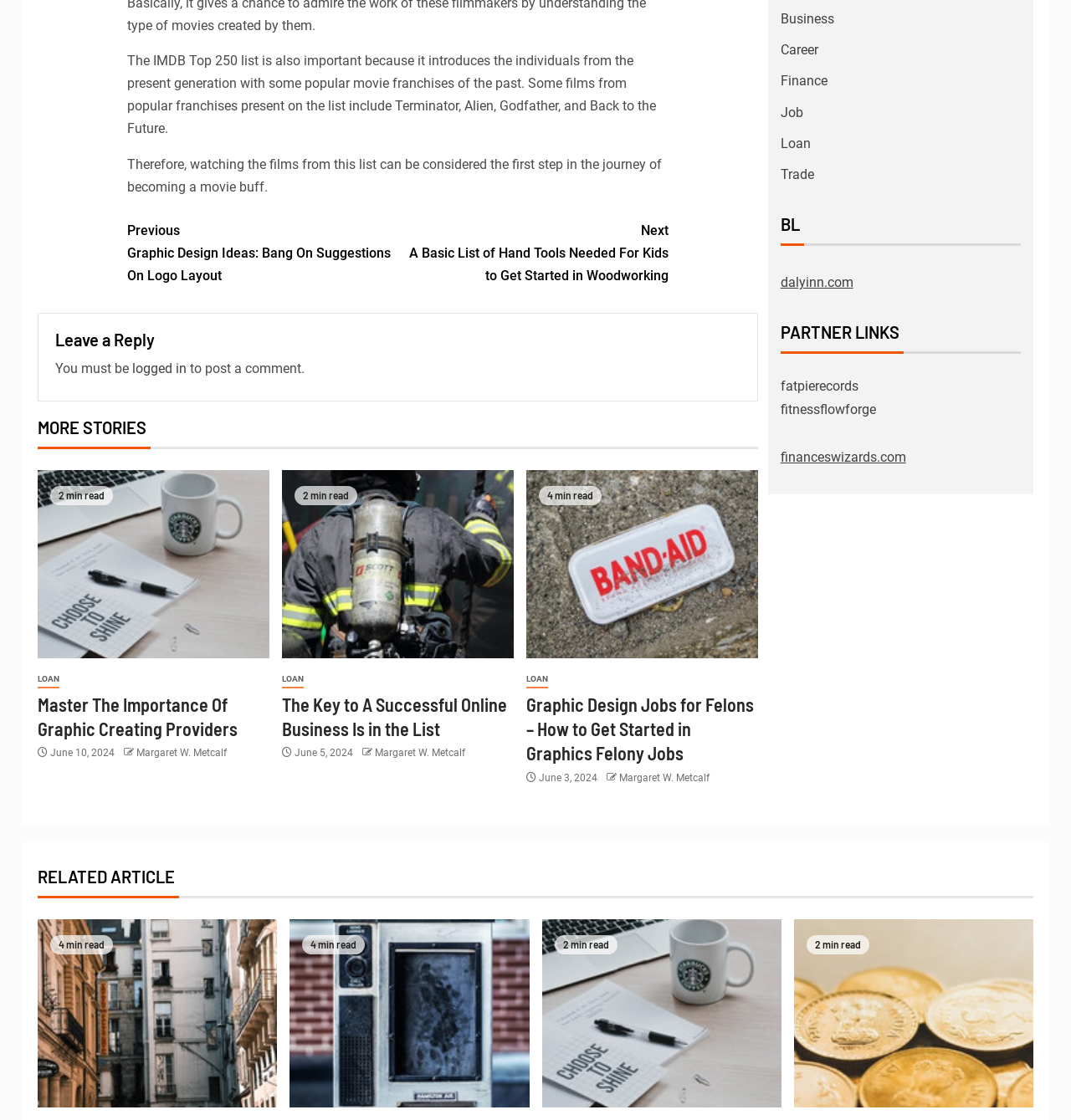Please identify the bounding box coordinates for the region that you need to click to follow this instruction: "Click on 'The Key to A Successful Online Business Is in the List'".

[0.263, 0.619, 0.473, 0.66]